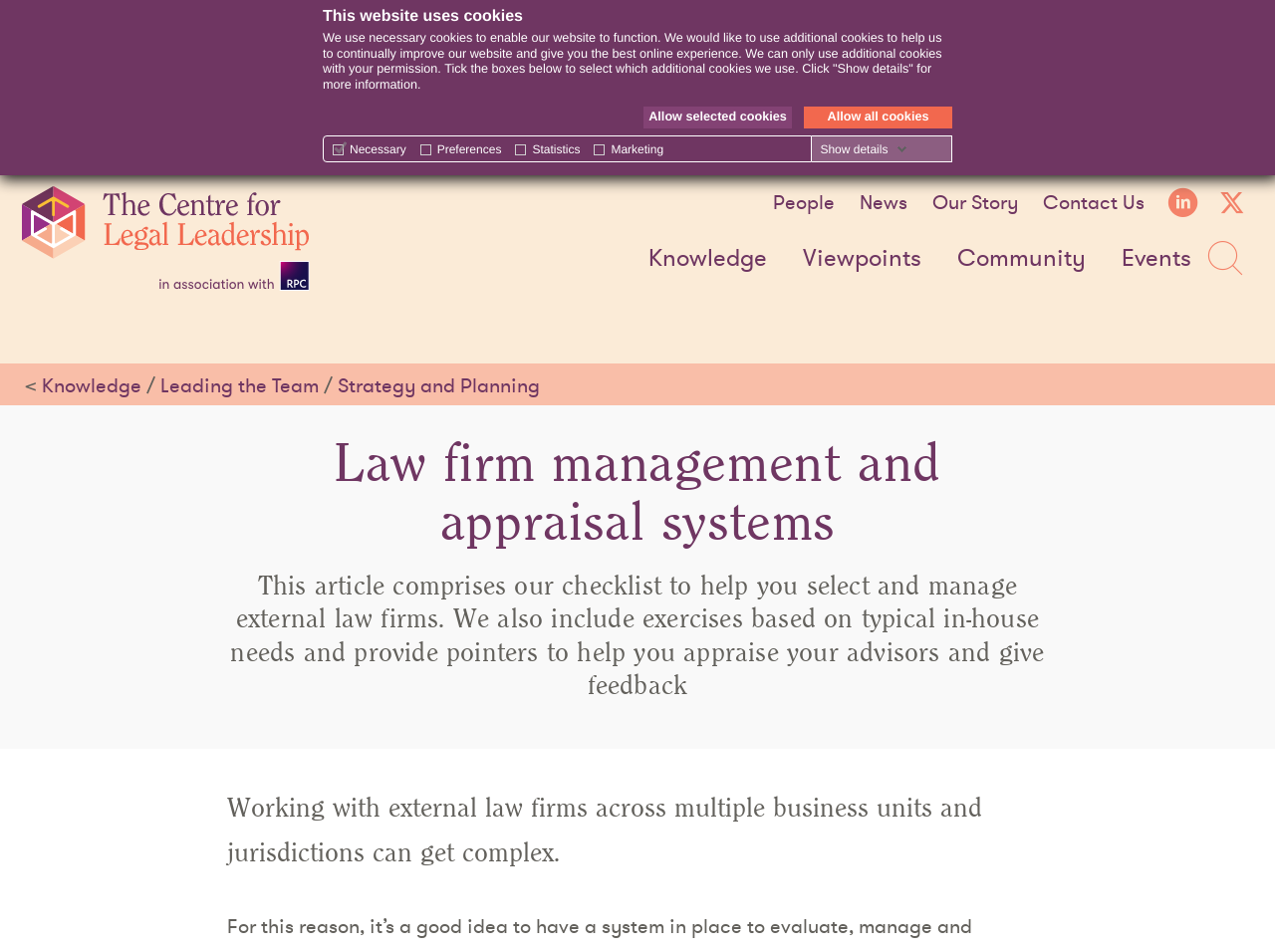Please mark the clickable region by giving the bounding box coordinates needed to complete this instruction: "Click the 'People' link".

[0.606, 0.202, 0.655, 0.223]